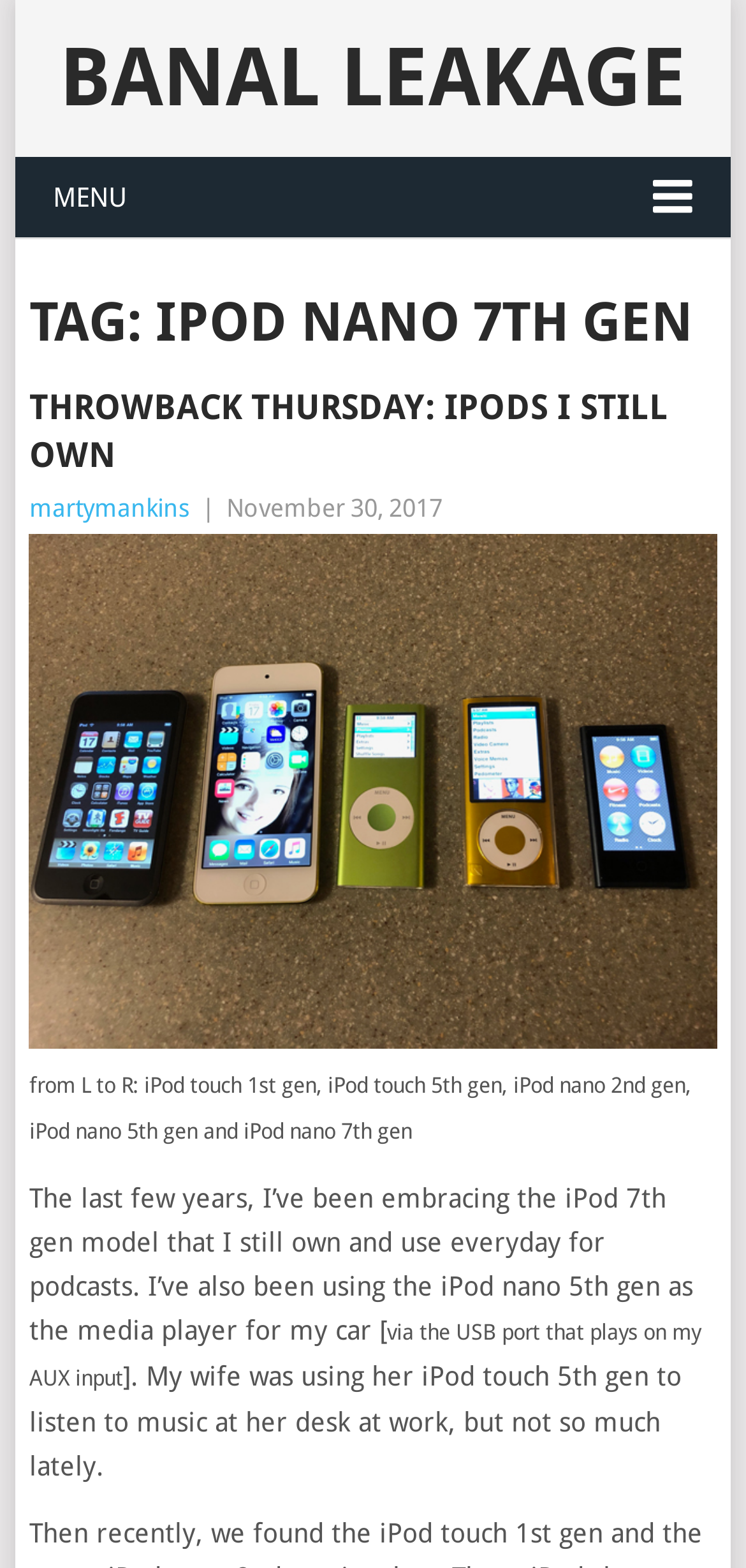Elaborate on the different components and information displayed on the webpage.

This webpage is about the iPod nano 7th generation, with a focus on the author's personal experience with iPods. At the top, there is a large heading "BANAL LEAKAGE" which is also a link. Below it, there is a menu link on the right side. 

Further down, there is a heading "TAG: IPOD NANO 7TH GEN" which serves as a title for the main content. Underneath, there is a subheading "THROWBACK THURSDAY: IPODS I STILL OWN" which is also a link. The author's name "martymankins" is displayed next to it, along with the date "November 30, 2017". 

Below the author's information, there is a large image of various iPod models, including the iPod nano 7th gen, iPod touch 1st gen, iPod touch 5th gen, iPod nano 2nd gen, and iPod nano 5th gen. The image takes up most of the width of the page. 

Underneath the image, there are three paragraphs of text. The first paragraph describes the author's use of the iPod nano 7th gen for podcasts and the iPod nano 5th gen as a media player for their car. The second paragraph continues the description of the author's use of iPods, mentioning their wife's use of an iPod touch 5th gen at work.